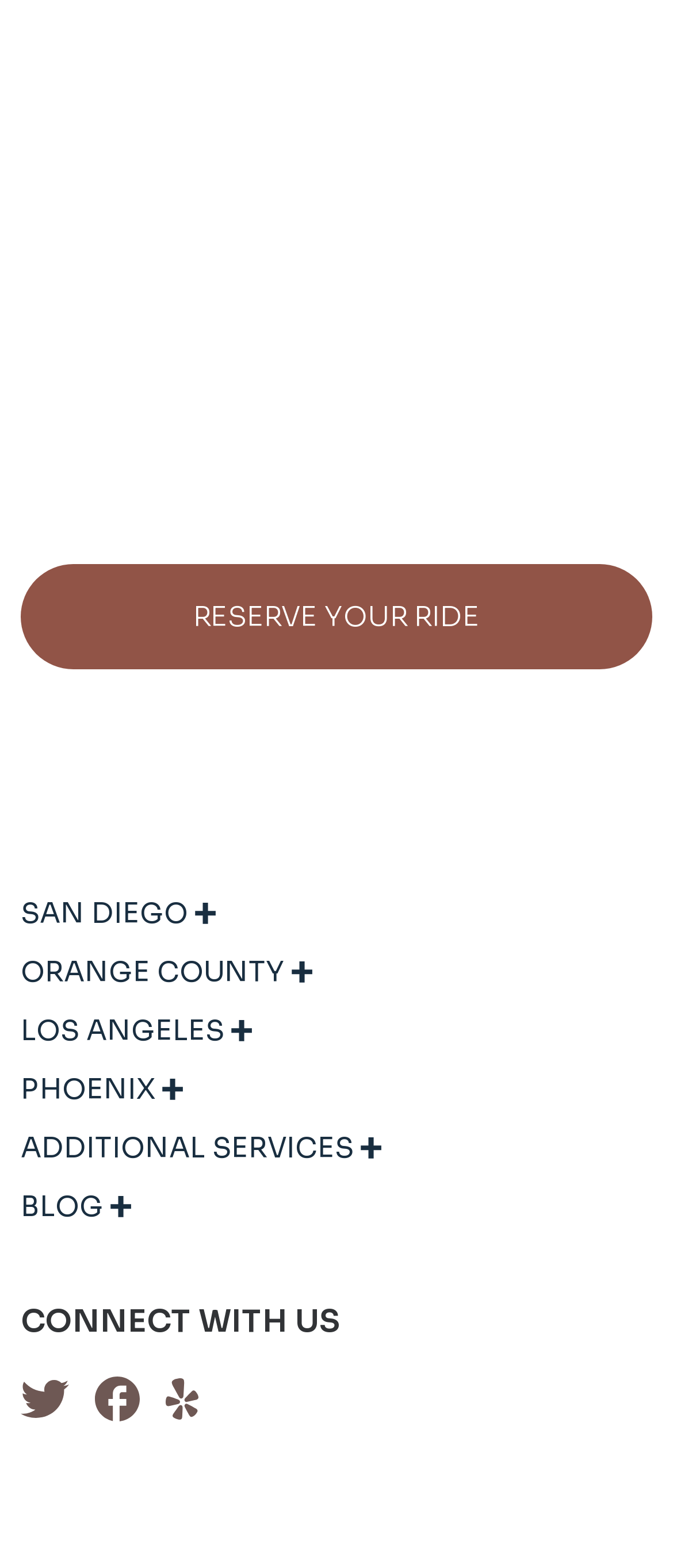Can you specify the bounding box coordinates for the region that should be clicked to fulfill this instruction: "Follow on 'Twitter'".

[0.031, 0.879, 0.103, 0.902]